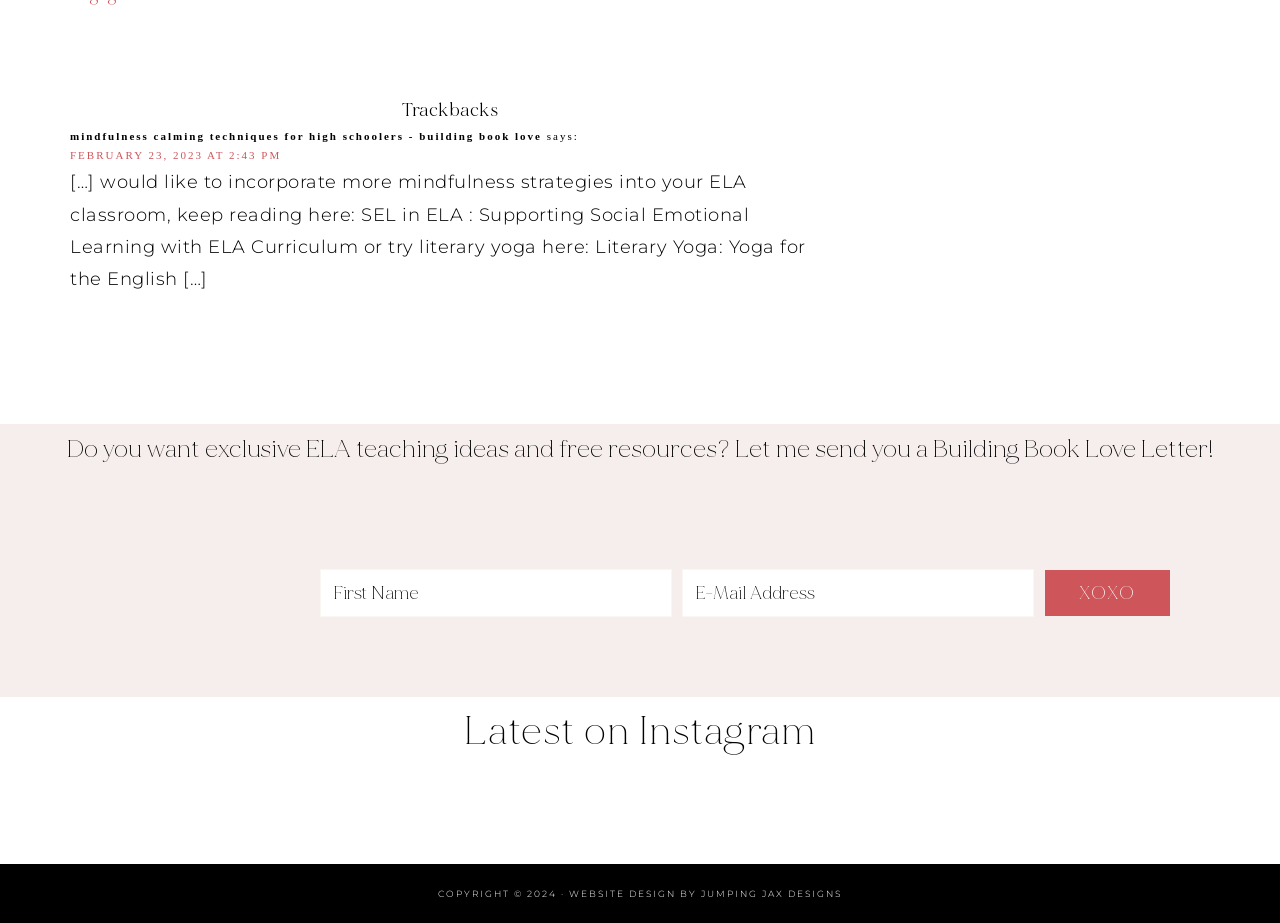What is the purpose of the form?
Look at the image and answer with only one word or phrase.

Subscribe to newsletter